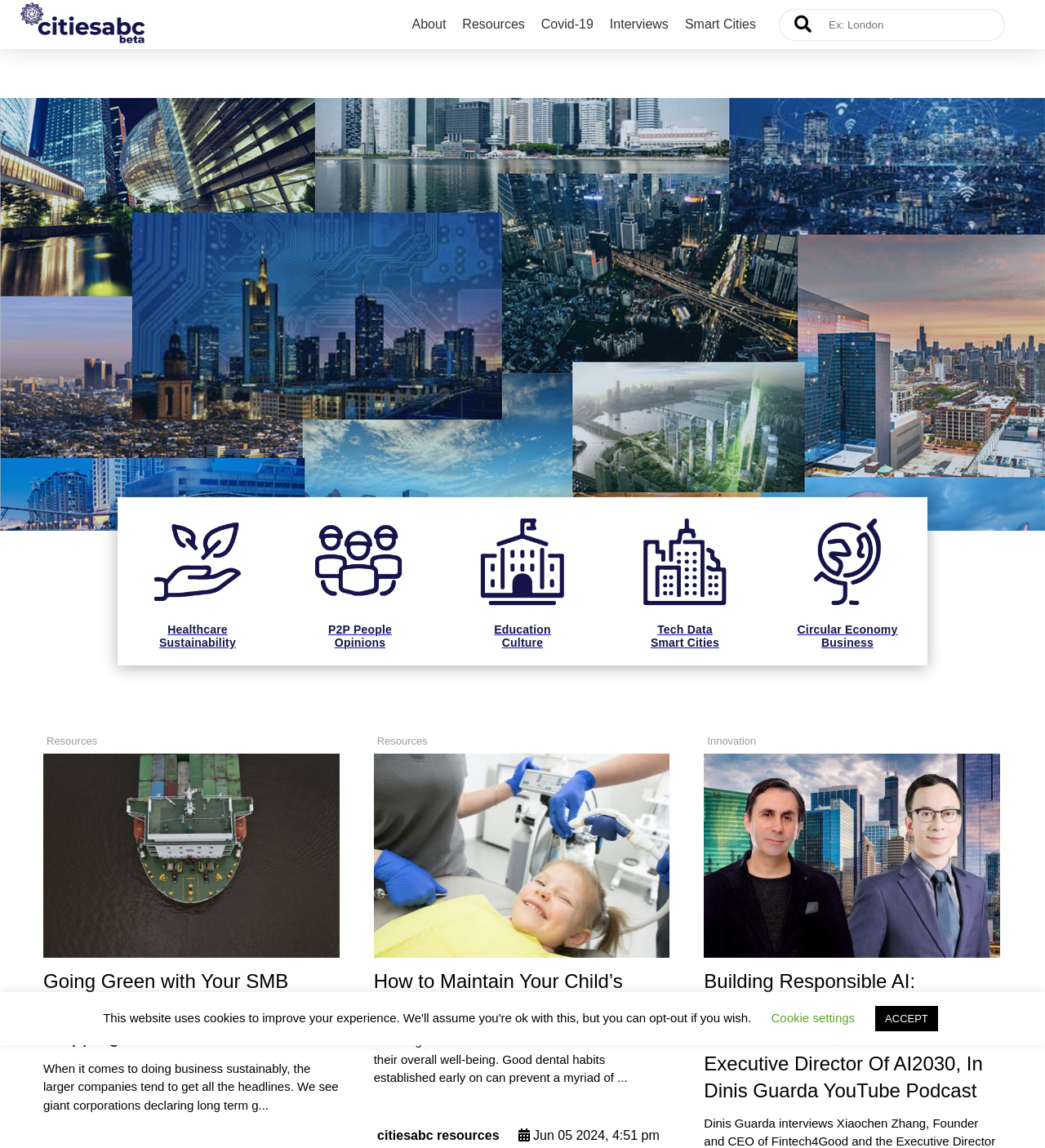What is the format of the content 'Building Responsible AI: Xiaochen Zhang, Founder And CEO Of Fintech4Good And Executive Director Of AI2030, In Dinis Guarda YouTube Podcast'?
Look at the image and respond with a one-word or short phrase answer.

Podcast